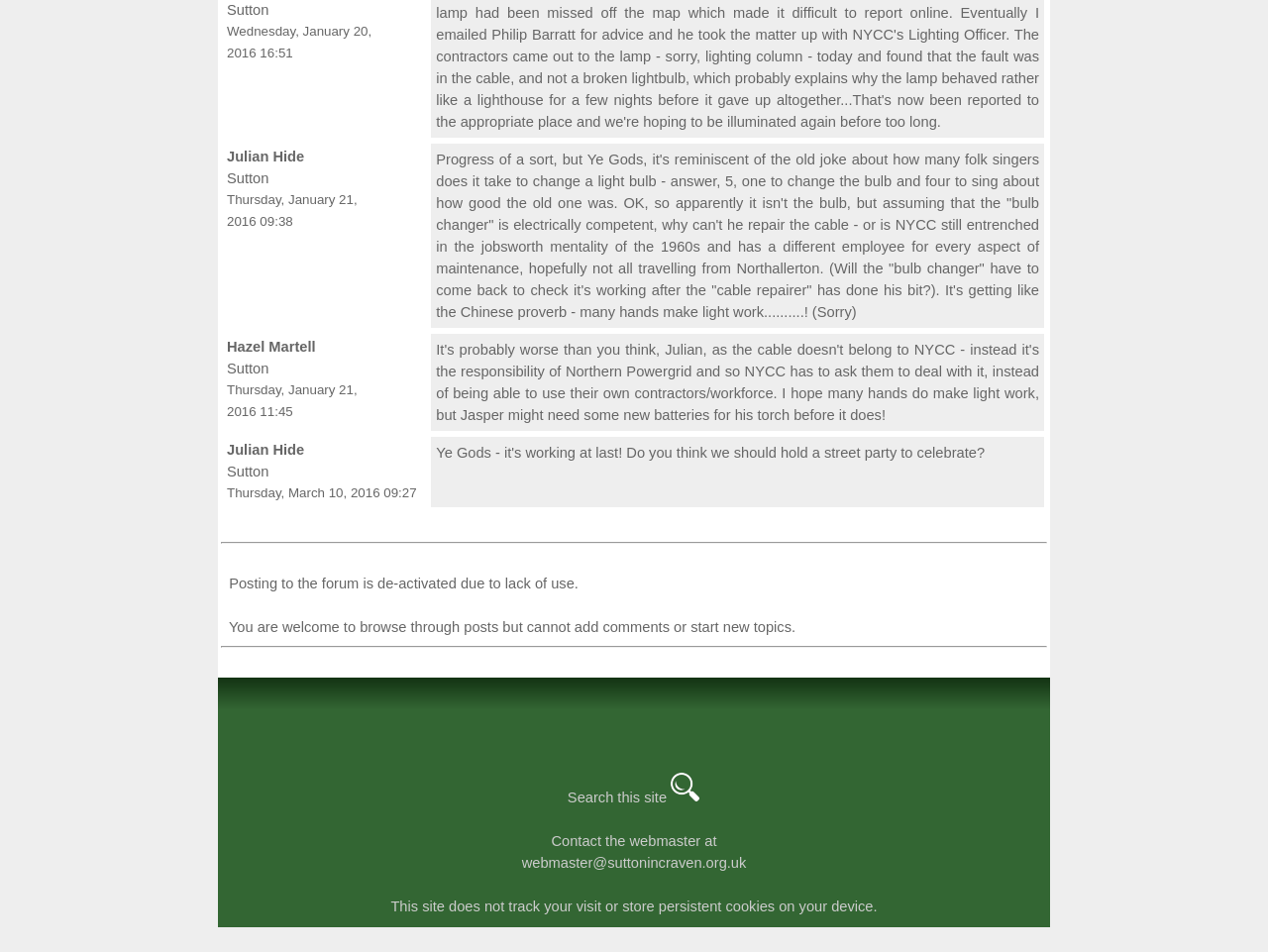Does the website track user visits or store cookies?
Refer to the image and offer an in-depth and detailed answer to the question.

According to the notice on the webpage, the website does not track user visits or store persistent cookies on user devices, ensuring user privacy.